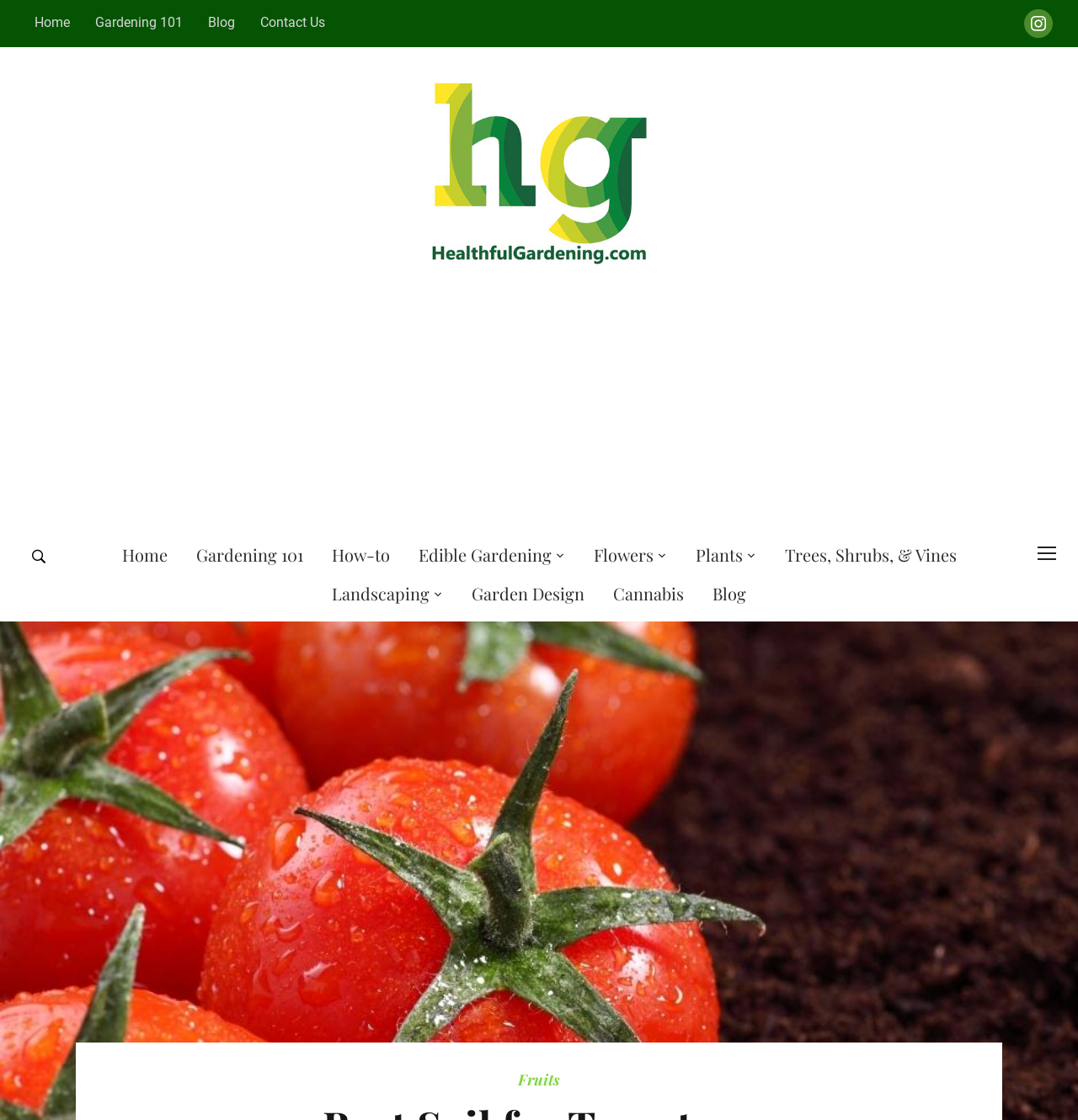How many main navigation links are there?
Respond with a short answer, either a single word or a phrase, based on the image.

6